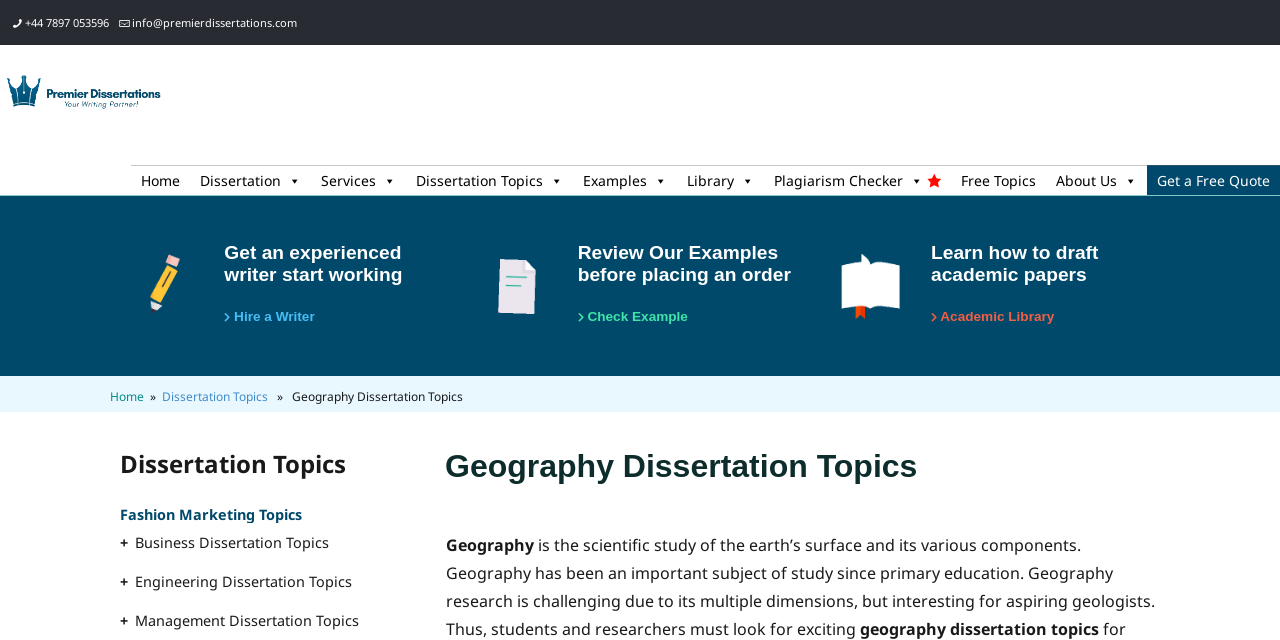Please specify the bounding box coordinates in the format (top-left x, top-left y, bottom-right x, bottom-right y), with all values as floating point numbers between 0 and 1. Identify the bounding box of the UI element described by: title="Premier Dissertations"

[0.0, 0.07, 0.127, 0.211]